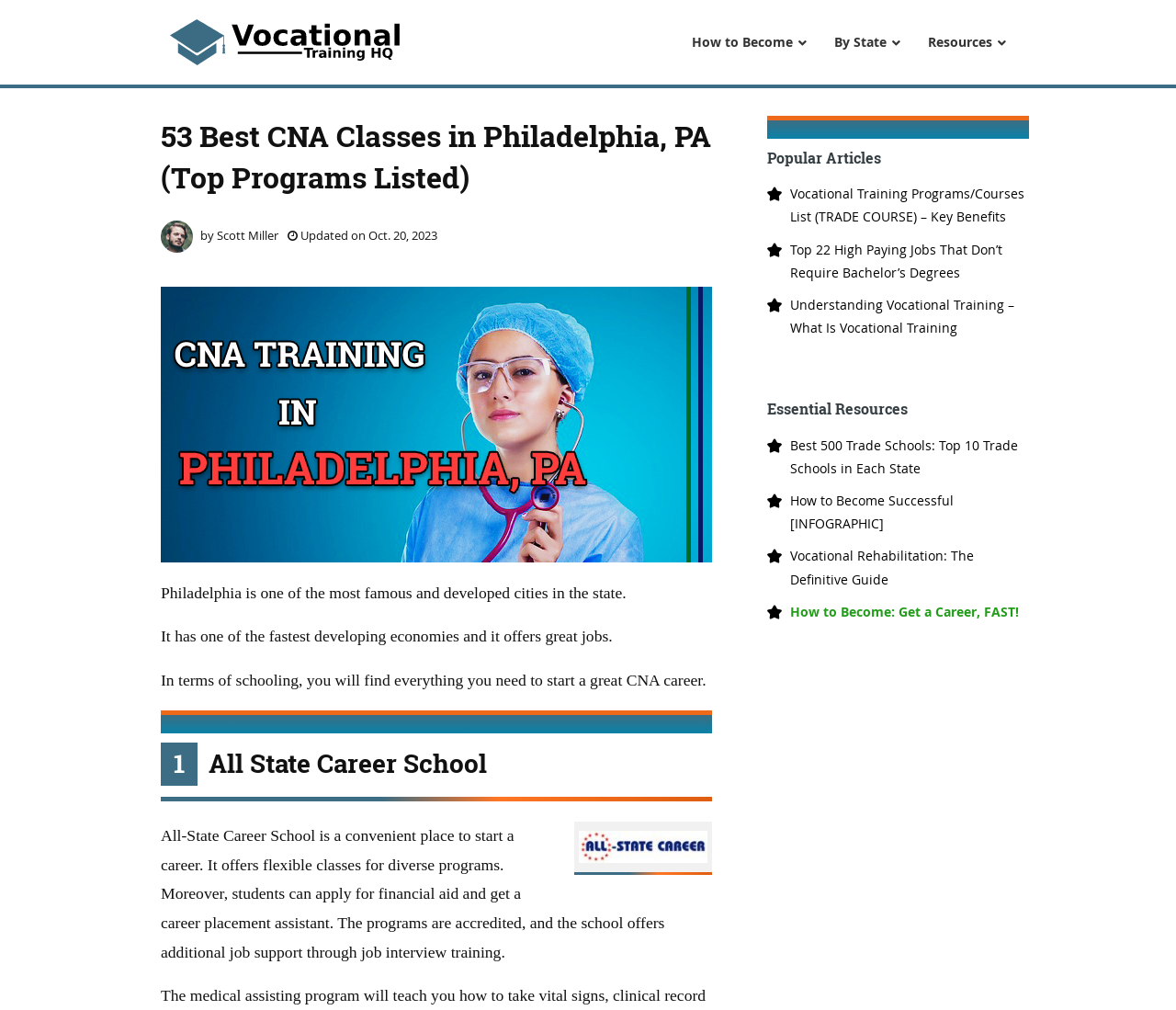Ascertain the bounding box coordinates for the UI element detailed here: "parent_node: How to Become". The coordinates should be provided as [left, top, right, bottom] with each value being a float between 0 and 1.

[0.145, 0.015, 0.355, 0.069]